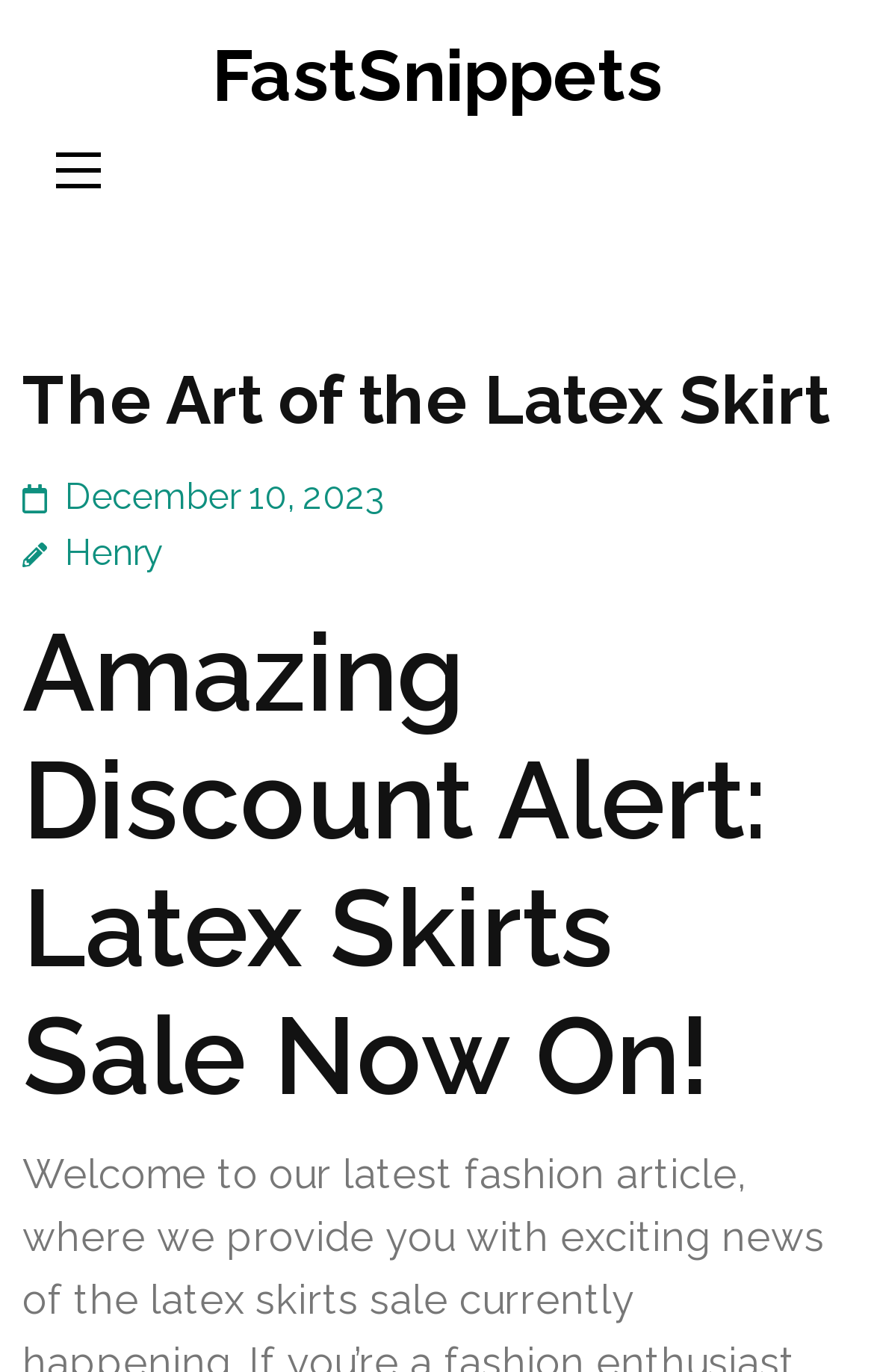Generate a comprehensive description of the contents of the webpage.

The webpage is about "The Art of the Latex Skirt" and is part of the FastSnippets website. At the top-left corner, there is a button with no text. Below the button, there is a header section that spans almost the entire width of the page. Within the header, the title "The Art of the Latex Skirt" is prominently displayed. To the right of the title, there is a link showing the date "December 10, 2023". Below the date, there is a link with the author's name, "Henry". 

Further down, there is a heading that takes up most of the page's width, announcing "Amazing Discount Alert: Latex Skirts Sale Now On!". At the top-right corner, there is a link to the FastSnippets website.